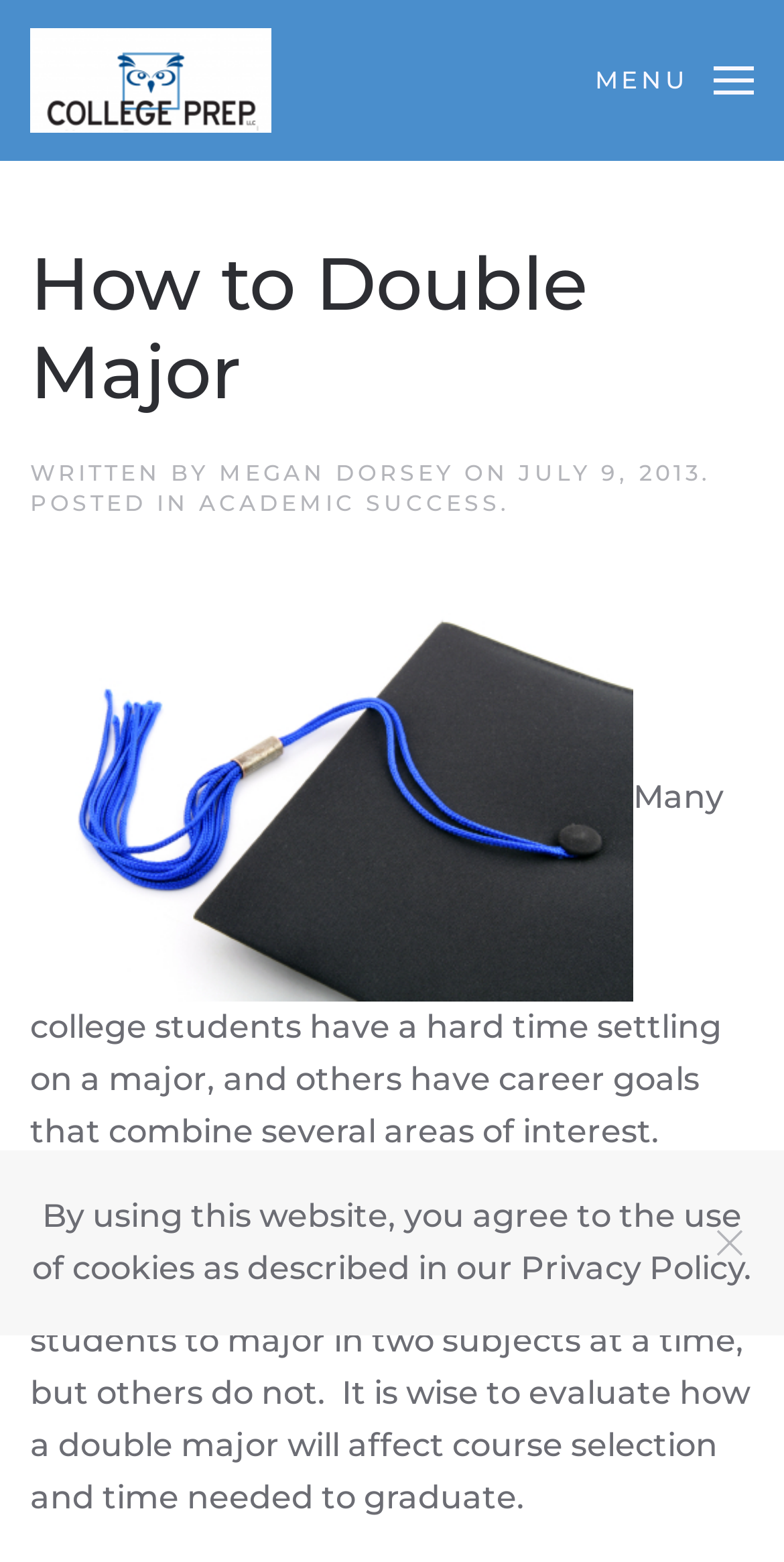Given the description: "Academic Success", determine the bounding box coordinates of the UI element. The coordinates should be formatted as four float numbers between 0 and 1, [left, top, right, bottom].

[0.254, 0.313, 0.638, 0.331]